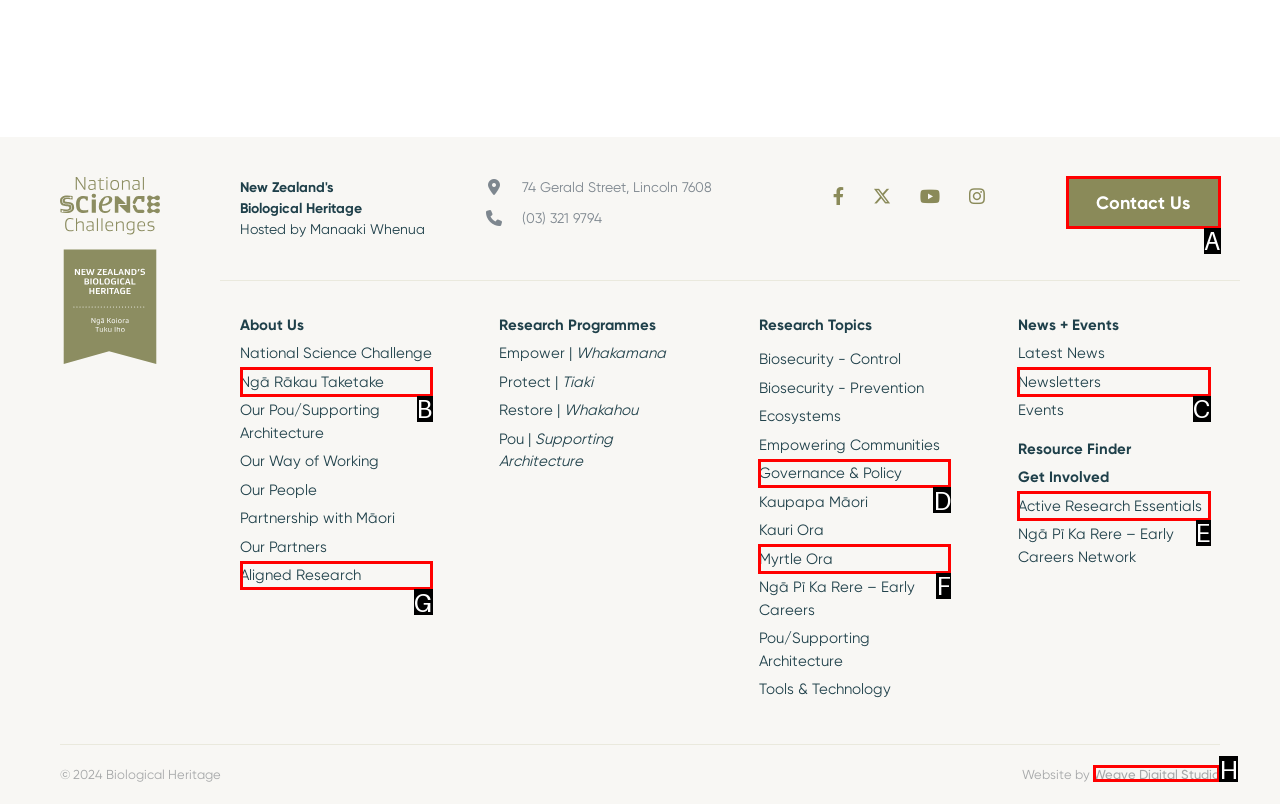Point out the specific HTML element to click to complete this task: Visit Weave Digital Studio website Reply with the letter of the chosen option.

H